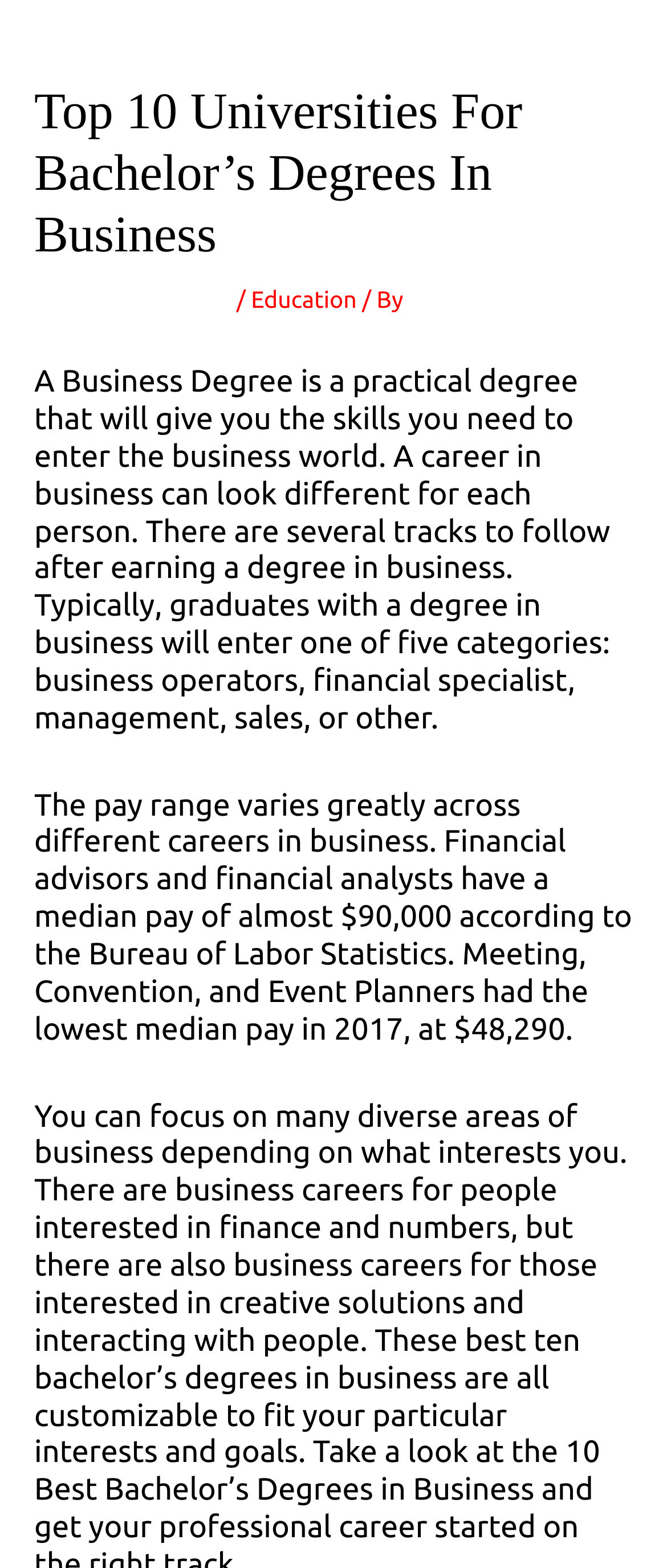Please answer the following question using a single word or phrase: 
What is the topic of discussion in the webpage?

Business Degree